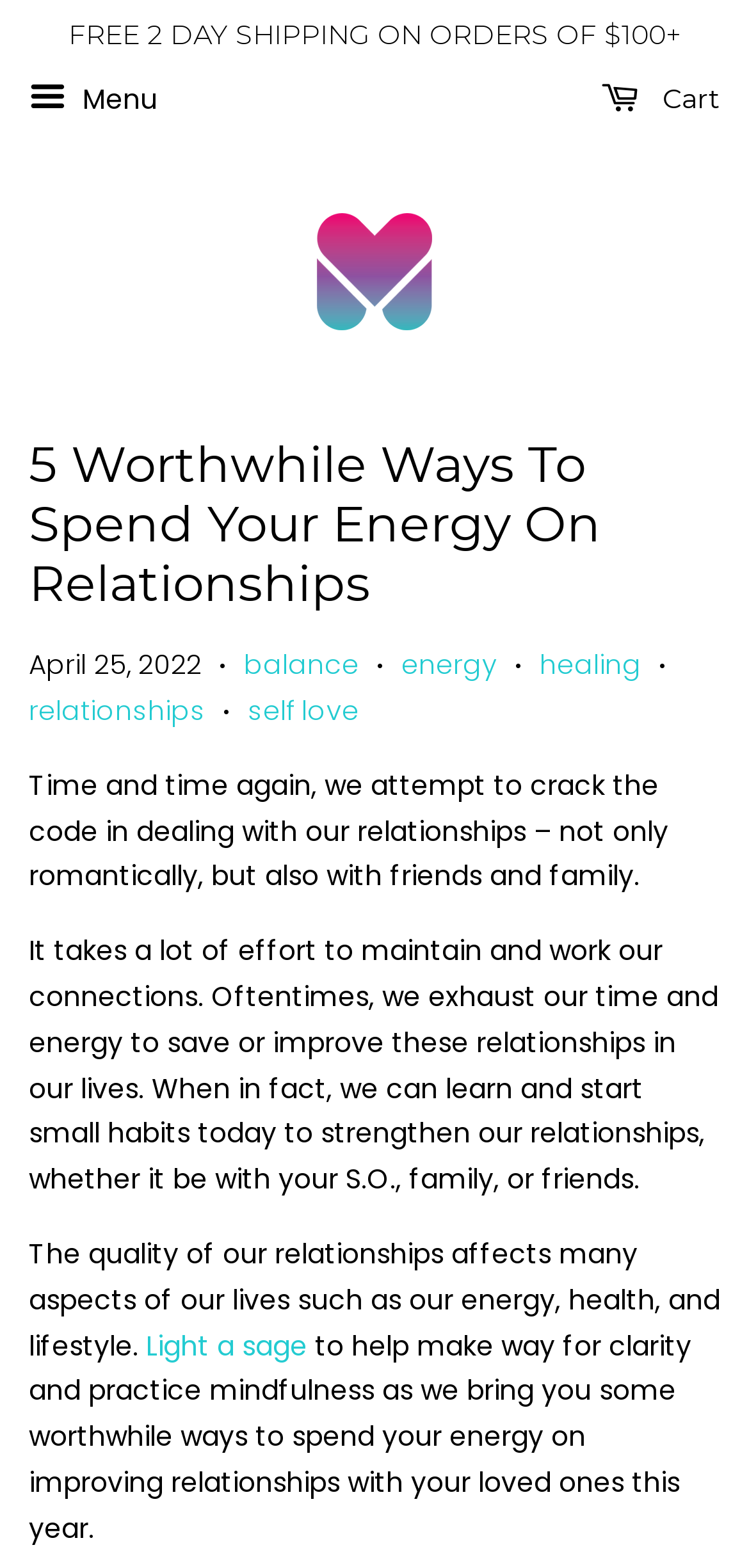Identify the bounding box for the described UI element: "Light a sage".

[0.195, 0.846, 0.41, 0.87]